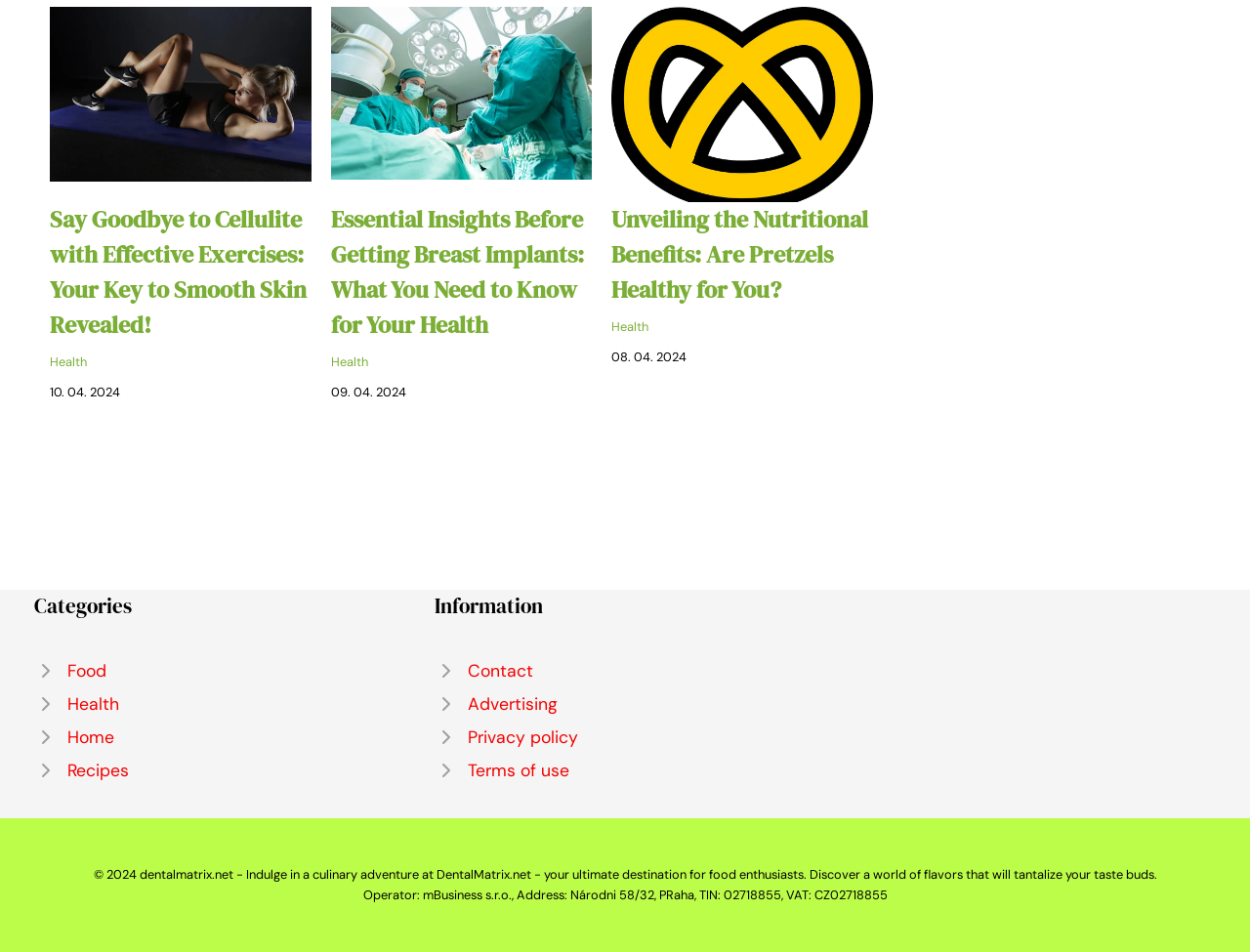Show the bounding box coordinates of the region that should be clicked to follow the instruction: "View the article about what to know before getting breast implants."

[0.265, 0.085, 0.474, 0.108]